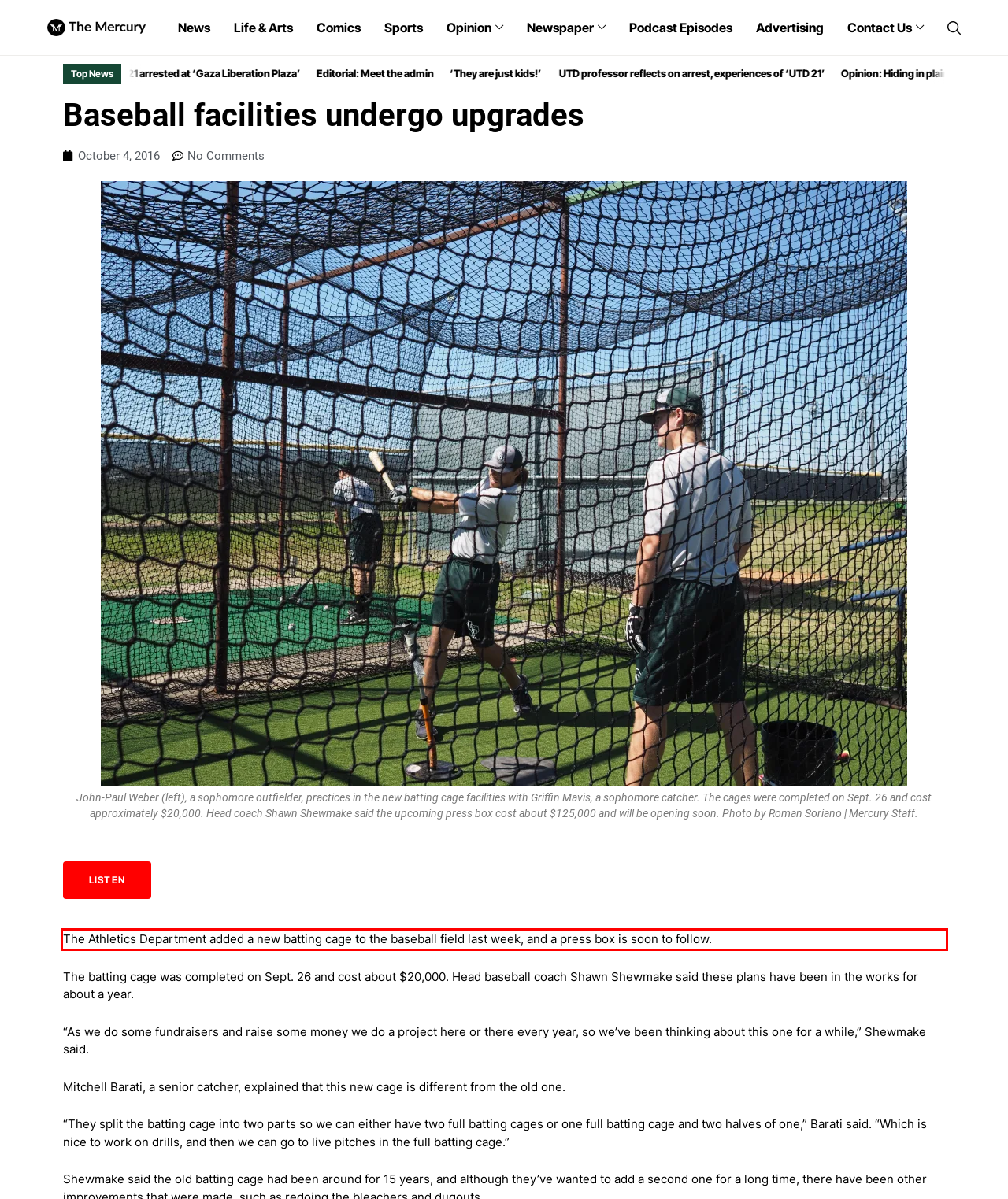Within the screenshot of the webpage, there is a red rectangle. Please recognize and generate the text content inside this red bounding box.

The Athletics Department added a new batting cage to the baseball field last week, and a press box is soon to follow.